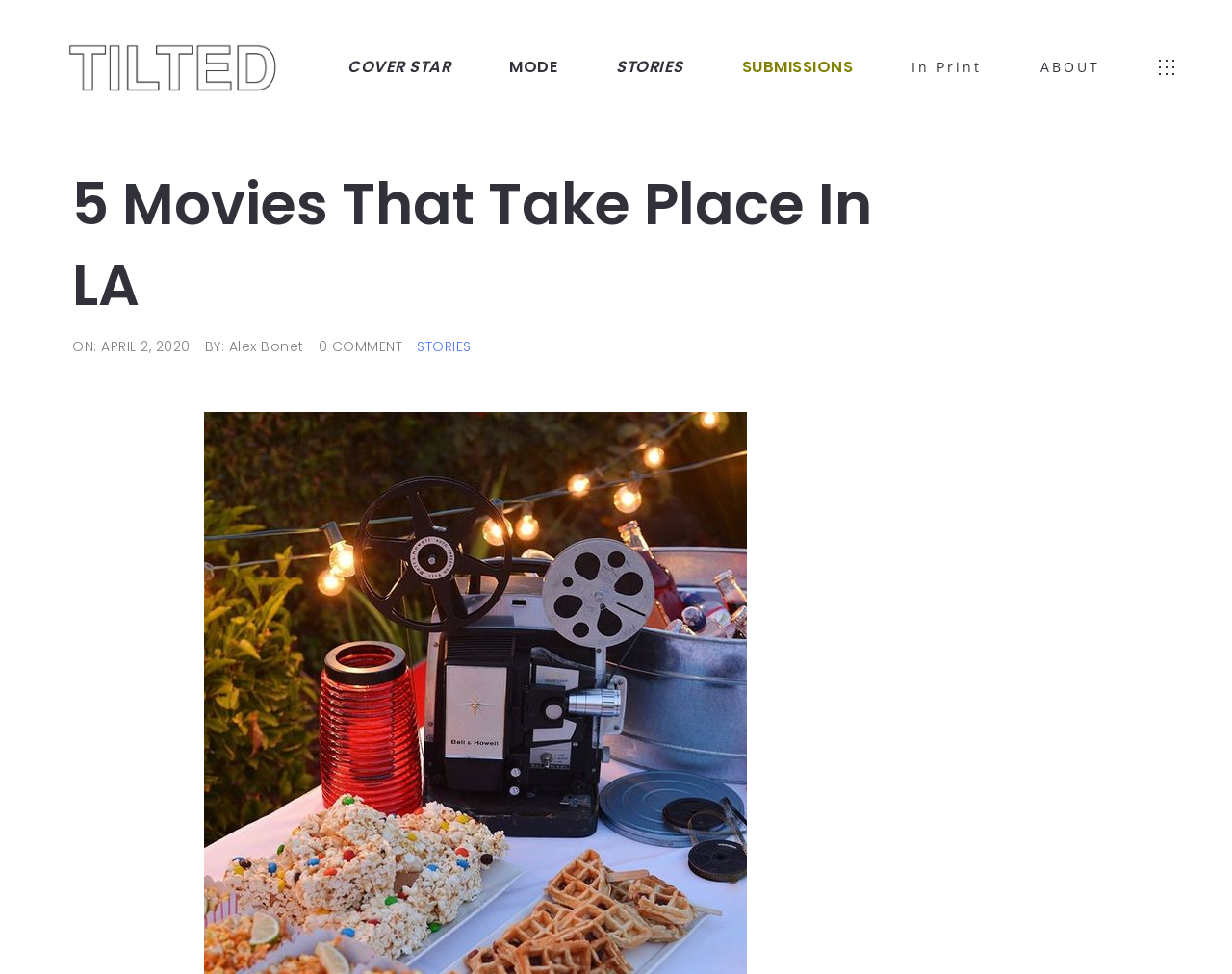Provide a thorough description of this webpage.

The webpage appears to be an article or blog post about 5 movies that take place in Los Angeles. At the top left, there is a logo of "Tilted.Style" with a link to the website. Below the logo, there are five navigation links: "COVER STAR", "MODE", "STORIES", "SUBMISSIONS", and "In Print", which are evenly spaced and aligned horizontally.

To the right of these navigation links, there is another set of links, including "ABOUT" and an empty link. Below these links, the main content of the webpage begins. The title of the article, "5 Movies That Take Place In LA", is prominently displayed in a large font size. 

Below the title, there are three lines of text: "ON: APRIL 2, 2020", "BY: Alex Bonet", and "0 COMMENT". These lines are aligned to the left and provide metadata about the article. 

To the right of these lines, there is another link to "STORIES". The main content of the article likely follows below this section, but it is not explicitly described in the accessibility tree. At the bottom right of the page, there is a complementary section that spans the width of the page, but its contents are not specified.